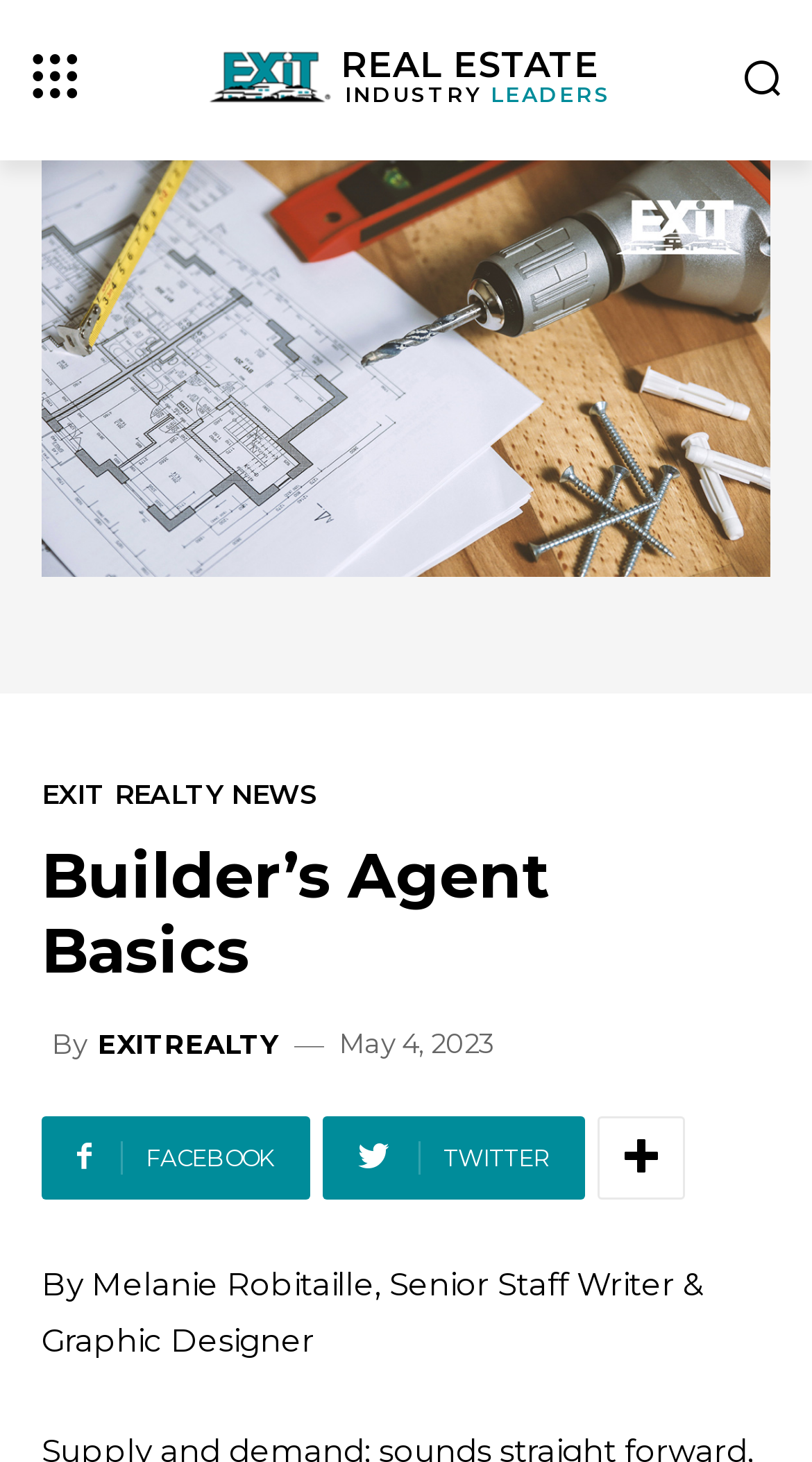Create an in-depth description of the webpage, covering main sections.

The webpage is about "Builder's Agent Basics" in the real estate industry. At the top left, there is a small icon link with a symbol '\ue94e'. Next to it, a link with the text "REAL ESTATE INDUSTRY LEADERS" spans across the top of the page. On the top right, there is a button with a symbol '\ue942'.

Below the top section, there is a heading "Builder's Agent Basics" that takes up most of the width of the page. Underneath the heading, there is a section with the author's information, including a link to "EXITREALTY" and the author's name, "Melanie Robitaille, Senior Staff Writer & Graphic Designer", along with the date "May 4, 2023". 

On the left side of the author's section, there are three social media links: FACEBOOK, TWITTER, and another unidentified platform. The webpage also has a link to "EXIT REALTY NEWS" on the top left, below the top section.

The main content of the webpage starts with the text "By" followed by the author's name and title, and then the article begins, discussing the complex housing issue of supply and demand.